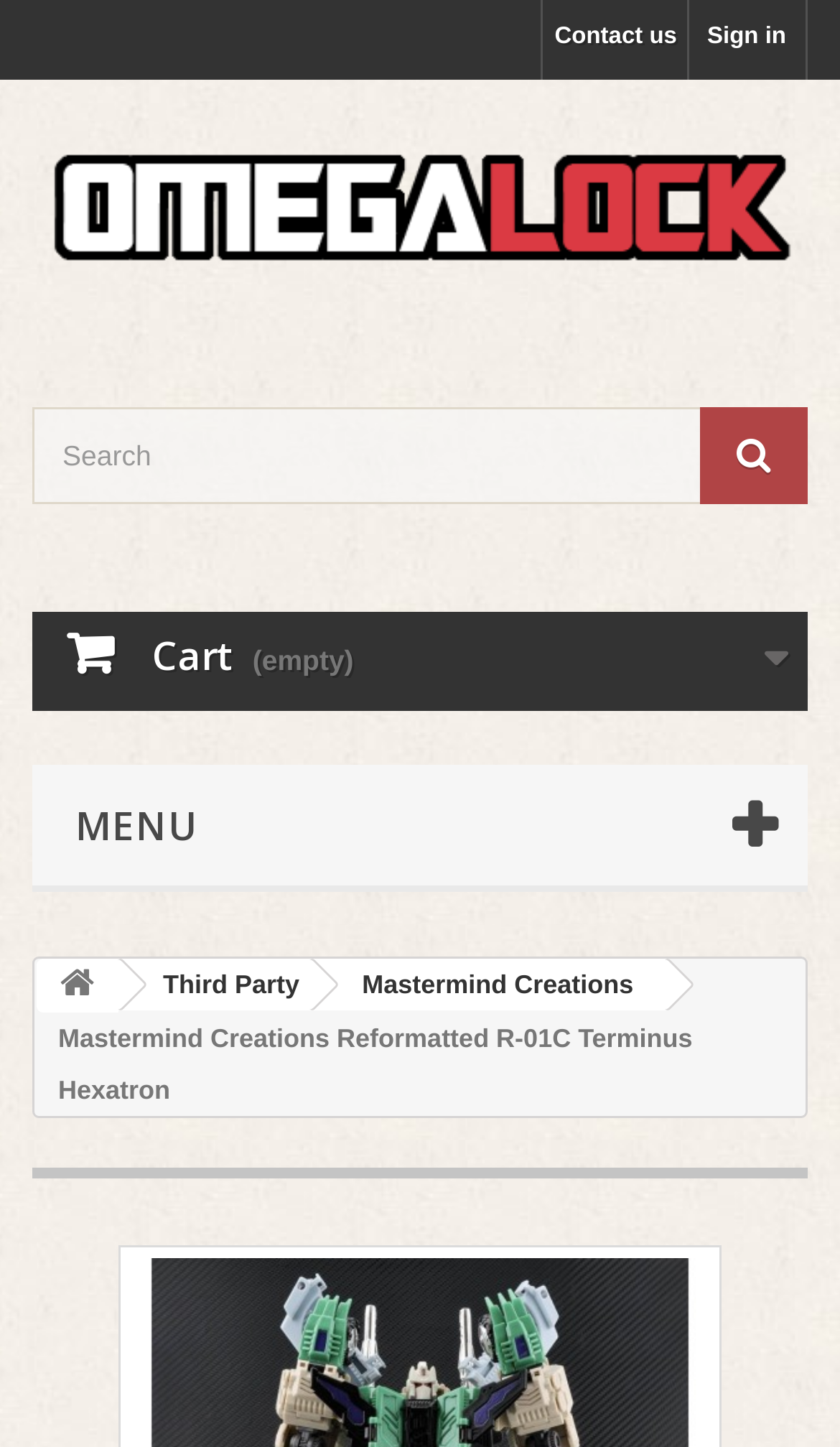Please respond in a single word or phrase: 
What is the name of the product?

Terminus Hexatron